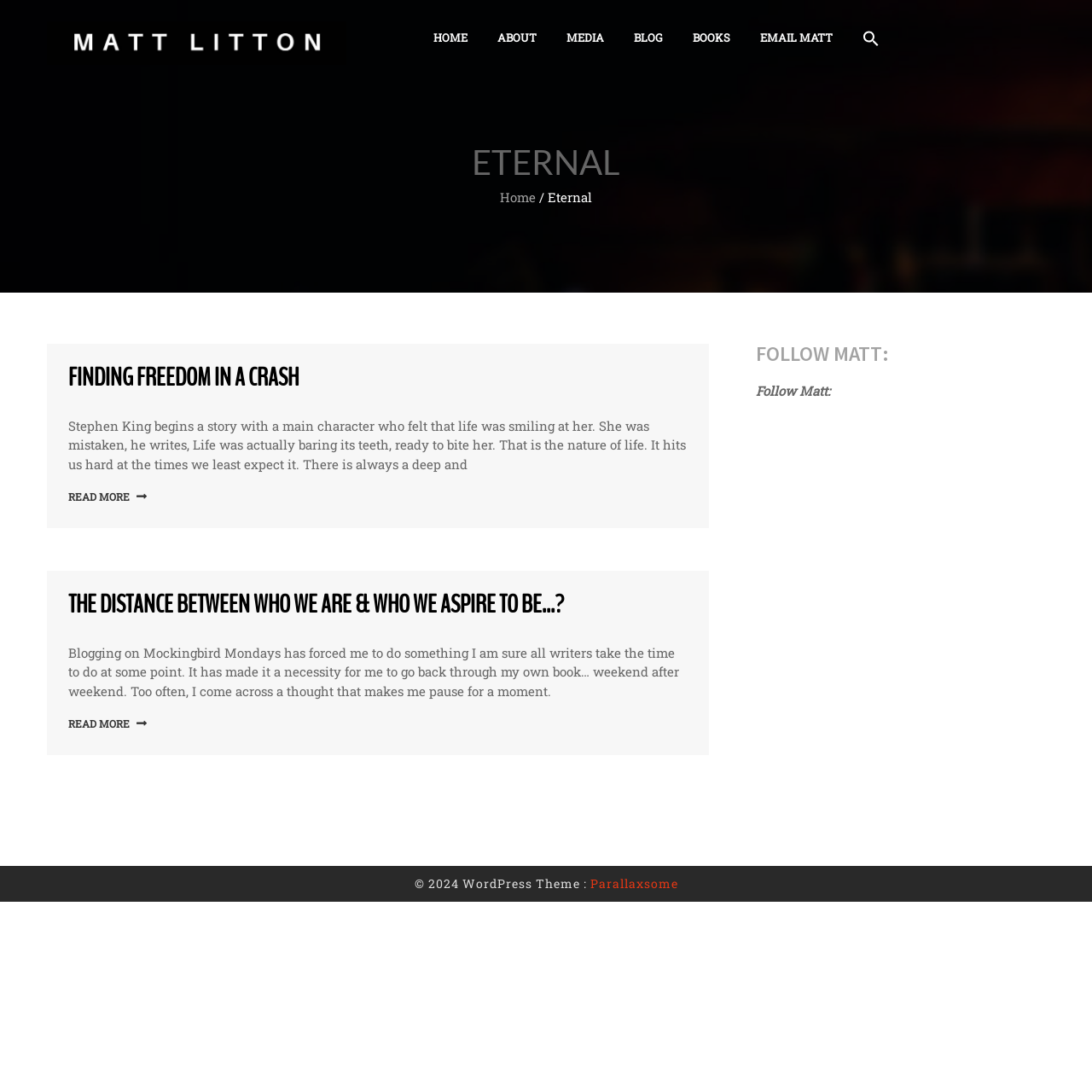Given the element description, predict the bounding box coordinates in the format (top-left x, top-left y, bottom-right x, bottom-right y). Make sure all values are between 0 and 1. Here is the element description: Finding Freedom in a CRASH

[0.062, 0.329, 0.273, 0.361]